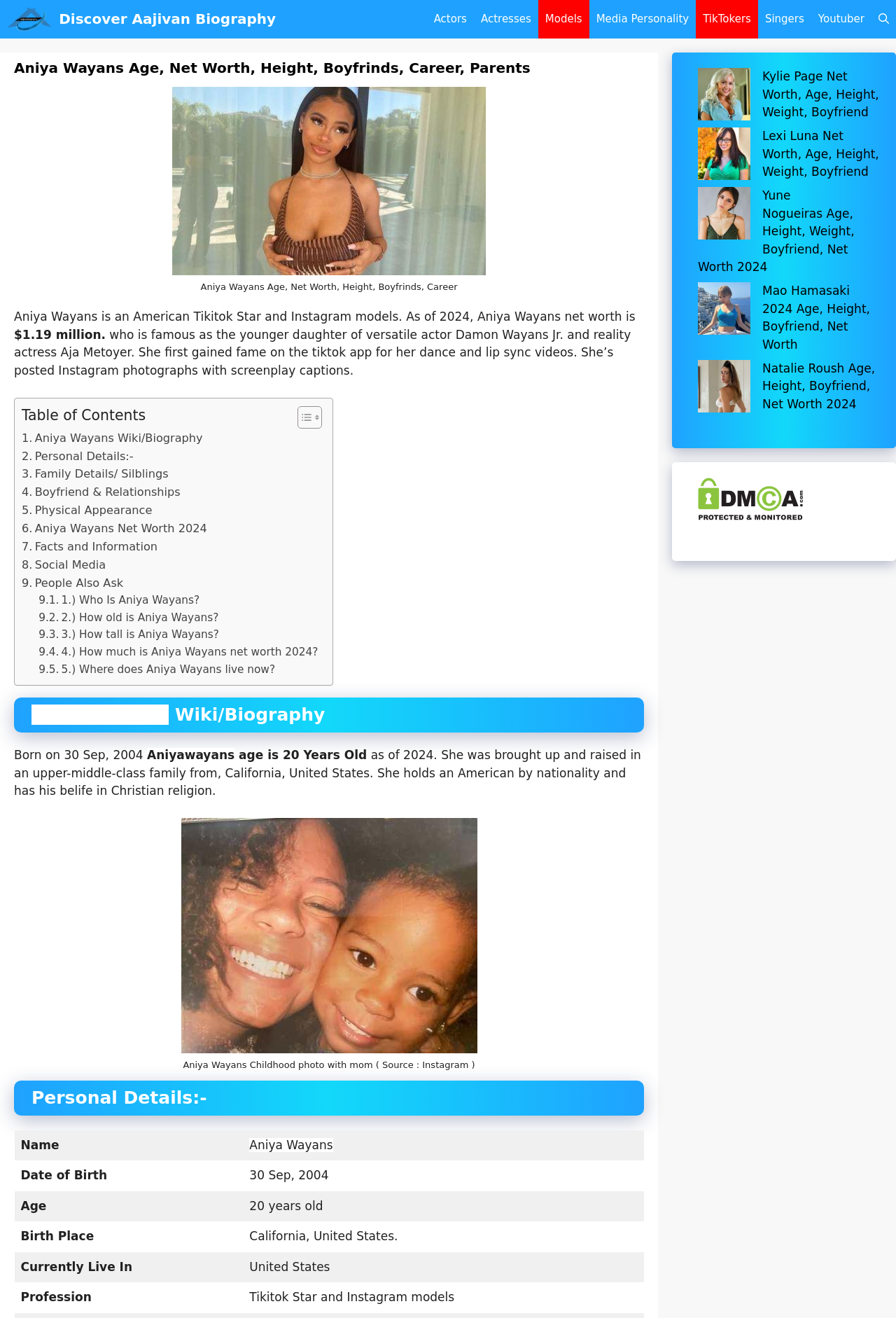Kindly provide the bounding box coordinates of the section you need to click on to fulfill the given instruction: "Read about Kylie Page Net Worth, Age, Height, Weight, Boyfriend".

[0.851, 0.053, 0.981, 0.09]